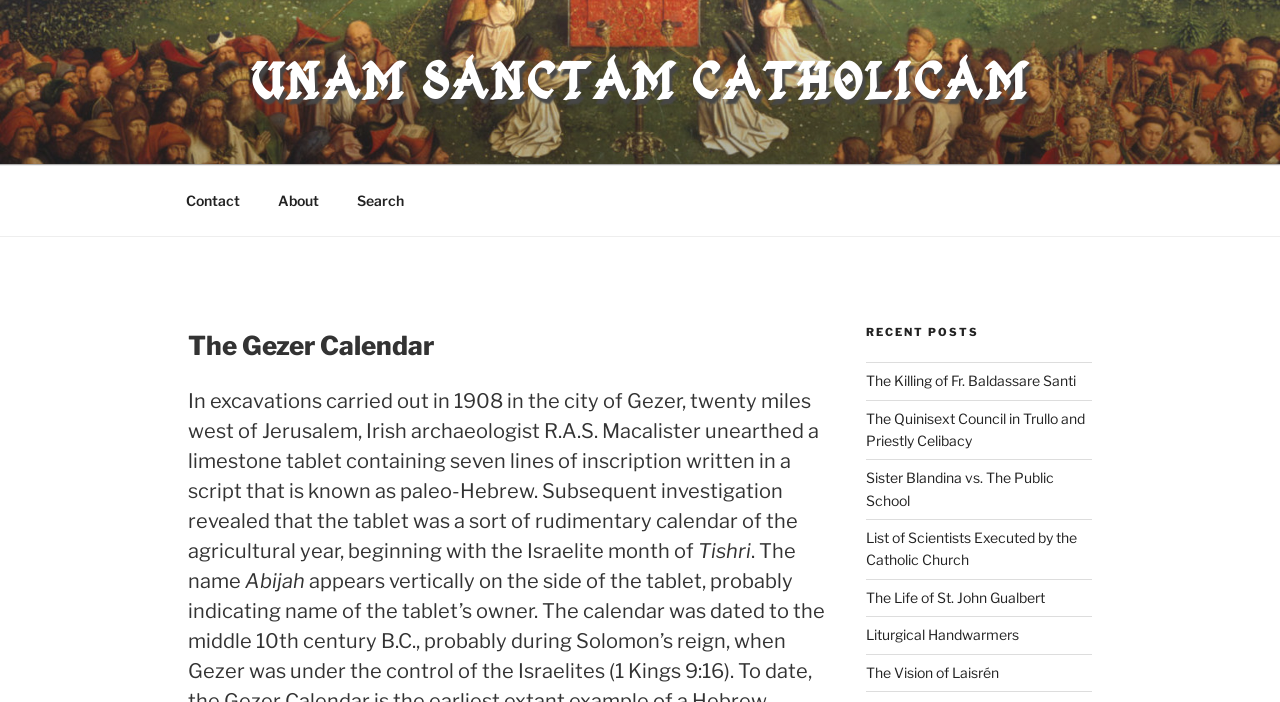Answer the question in a single word or phrase:
What is the name of the month mentioned in the text?

Tishri